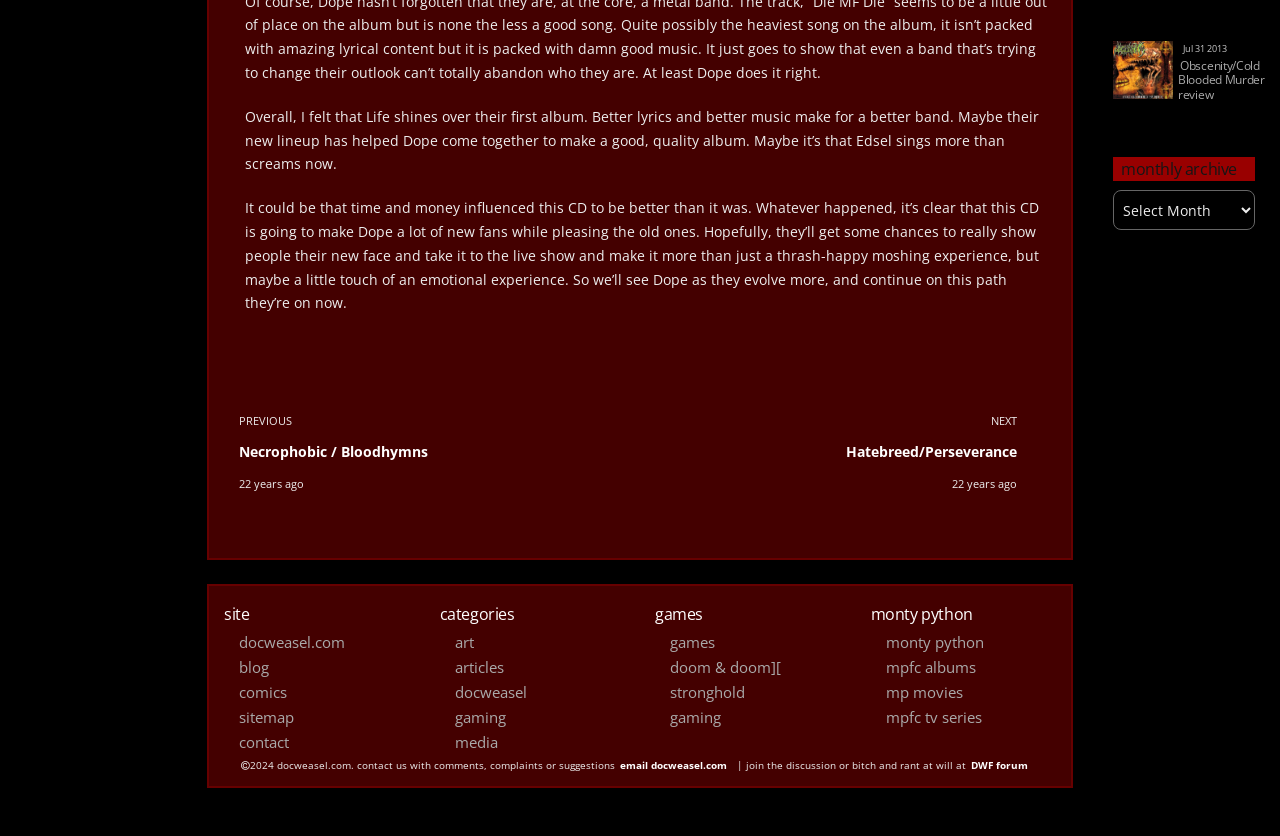Provide the bounding box coordinates for the UI element described in this sentence: "gaming". The coordinates should be four float values between 0 and 1, i.e., [left, top, right, bottom].

[0.343, 0.843, 0.488, 0.873]